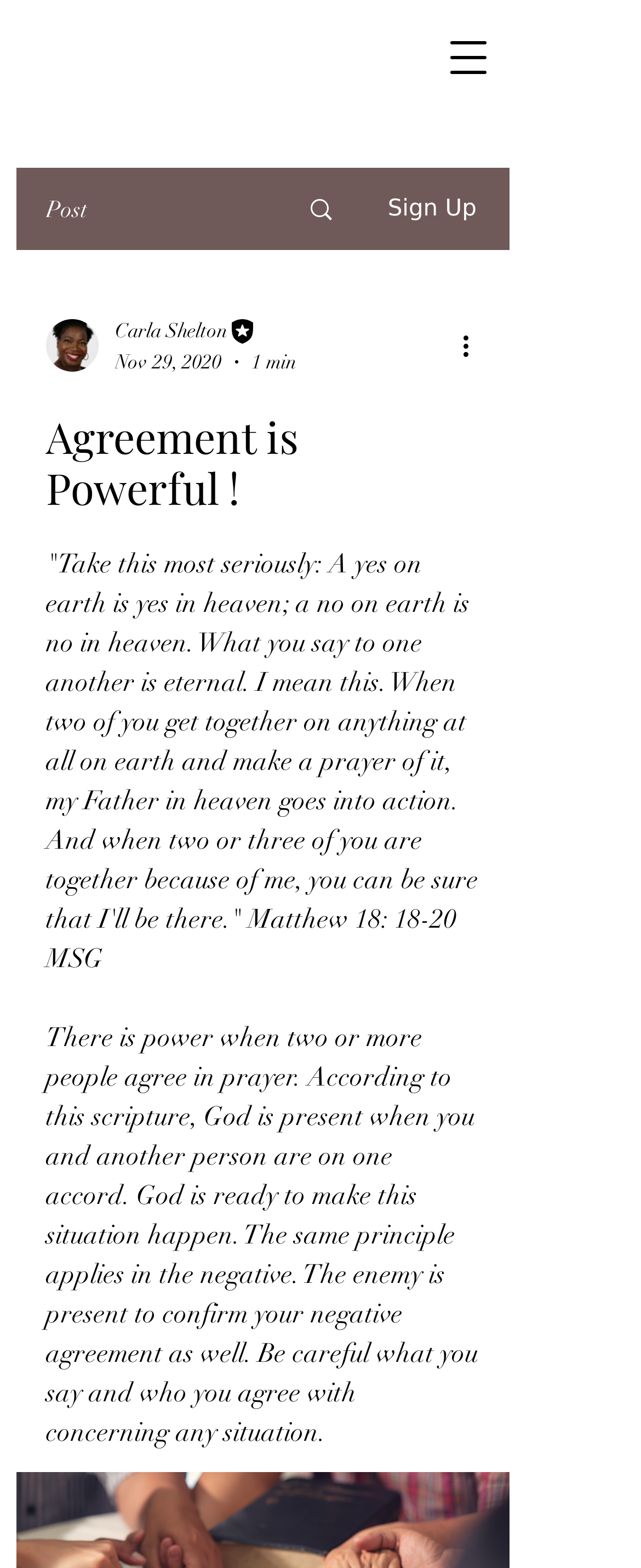Respond to the question below with a single word or phrase:
How long does it take to read the article?

1 min